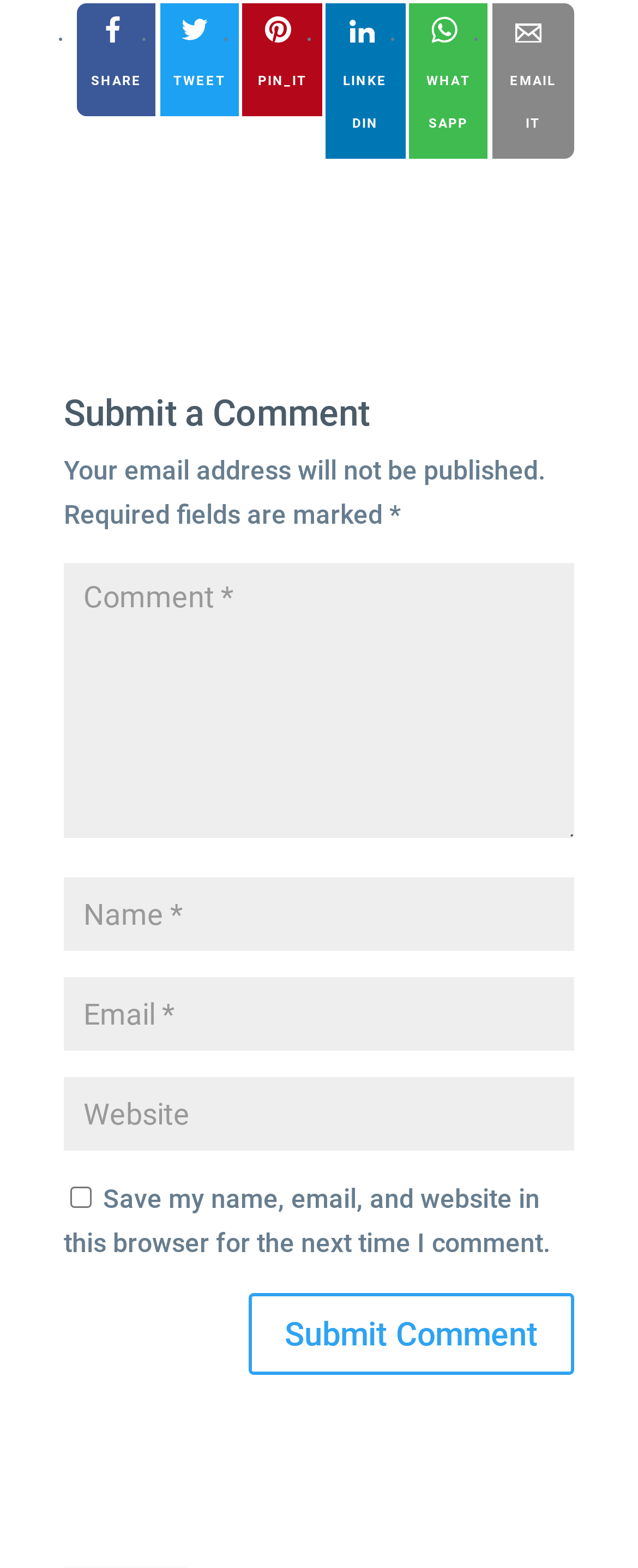Locate the bounding box coordinates of the UI element described by: "input value="Name *" name="author"". The bounding box coordinates should consist of four float numbers between 0 and 1, i.e., [left, top, right, bottom].

[0.1, 0.56, 0.9, 0.607]